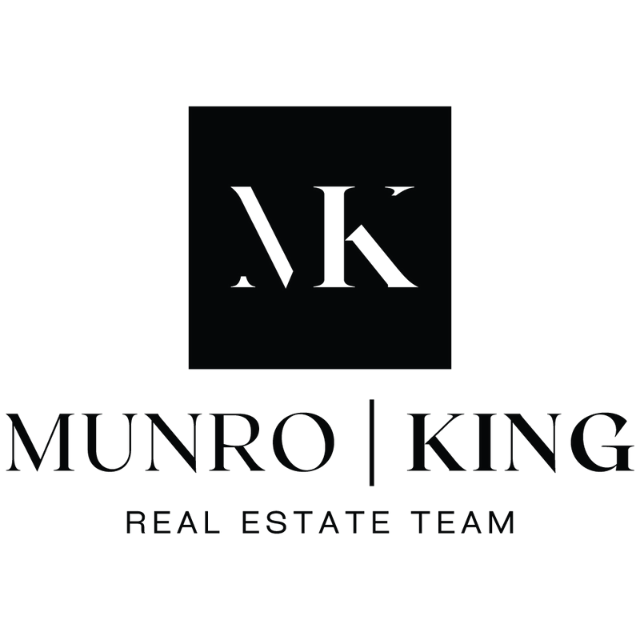Can you give a comprehensive explanation to the question given the content of the image?
What is the focus of the Munro | King Real Estate Team?

The phrase 'REAL ESTATE TEAM' is presented in a smaller, clean font underneath the team name, clearly indicating the team's focus in the real estate market, as mentioned in the caption.